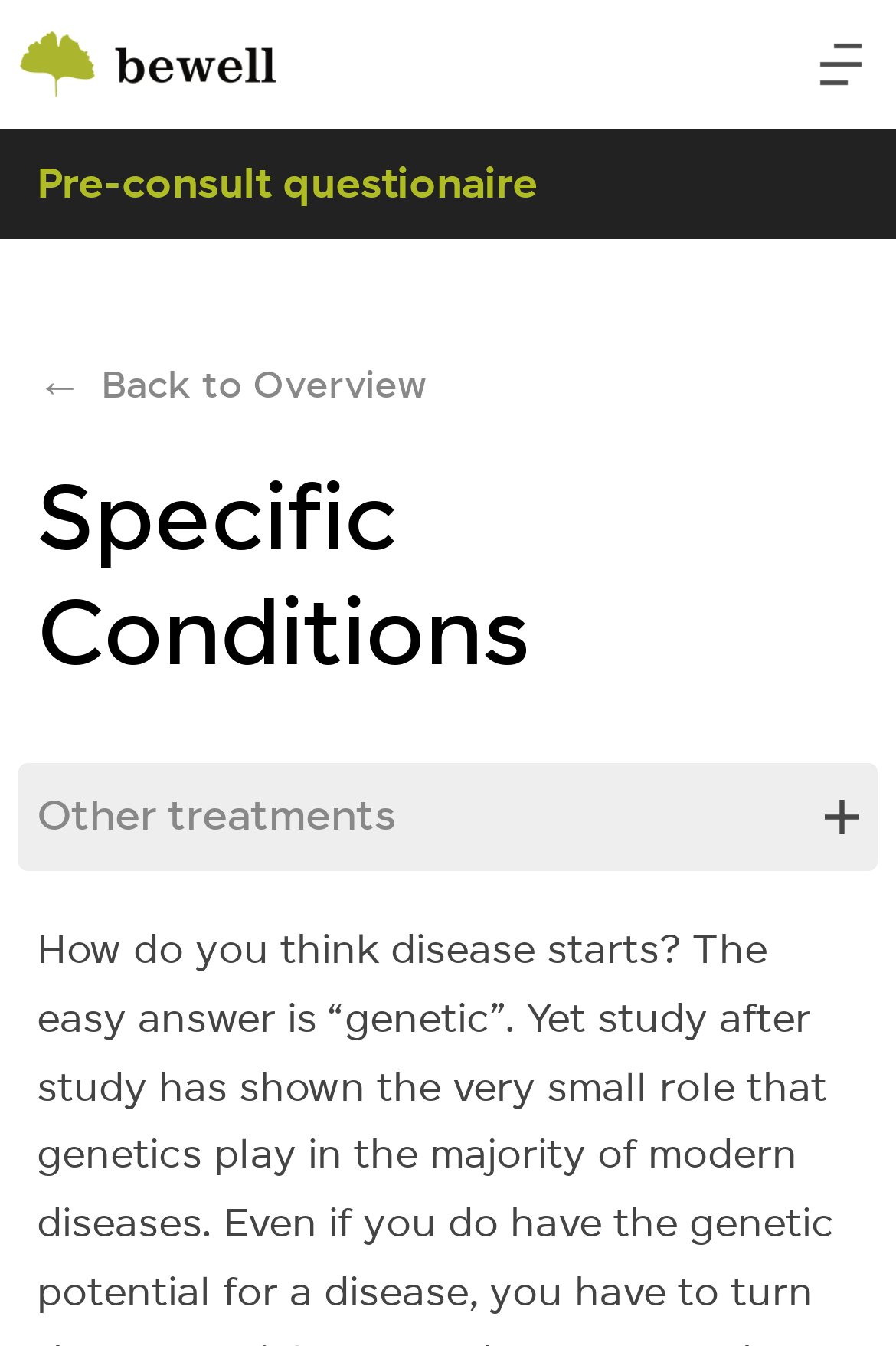Using the element description Other treatments, predict the bounding box coordinates for the UI element. Provide the coordinates in (top-left x, top-left y, bottom-right x, bottom-right y) format with values ranging from 0 to 1.

[0.021, 0.567, 0.979, 0.647]